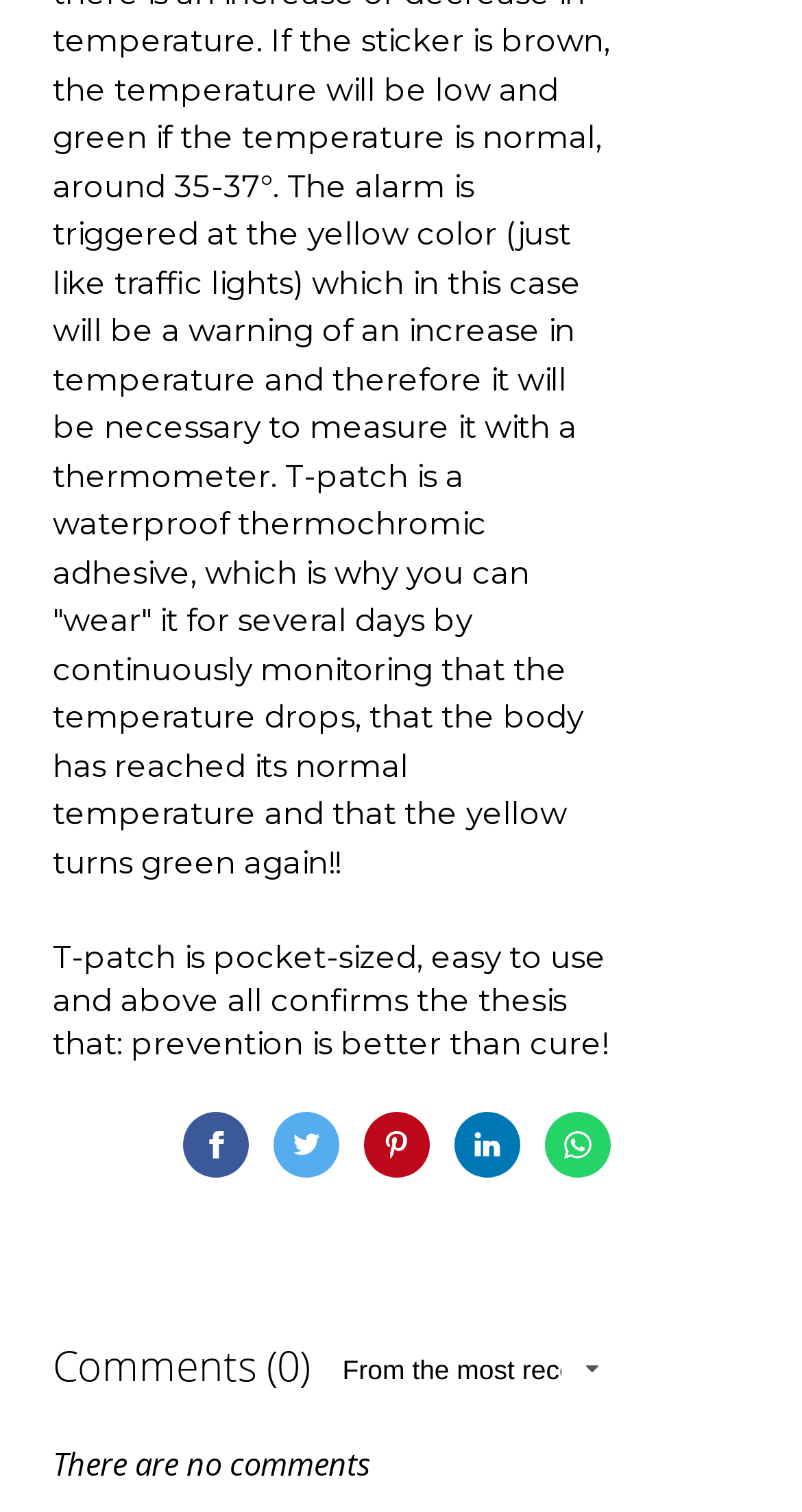Please identify the bounding box coordinates of the element's region that I should click in order to complete the following instruction: "Share on Twitter". The bounding box coordinates consist of four float numbers between 0 and 1, i.e., [left, top, right, bottom].

[0.34, 0.735, 0.422, 0.779]